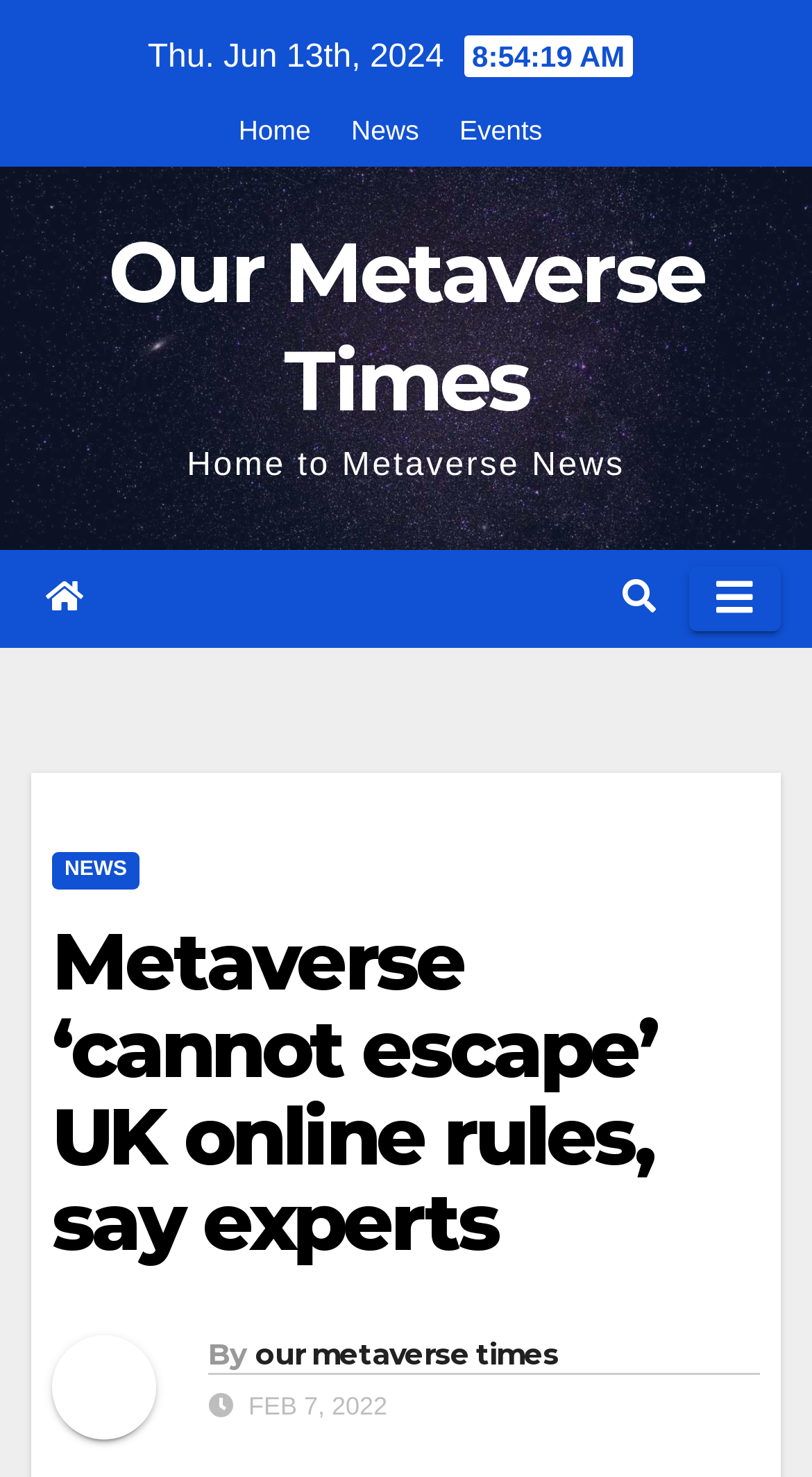Specify the bounding box coordinates of the area to click in order to execute this command: 'Click on About Us'. The coordinates should consist of four float numbers ranging from 0 to 1, and should be formatted as [left, top, right, bottom].

None